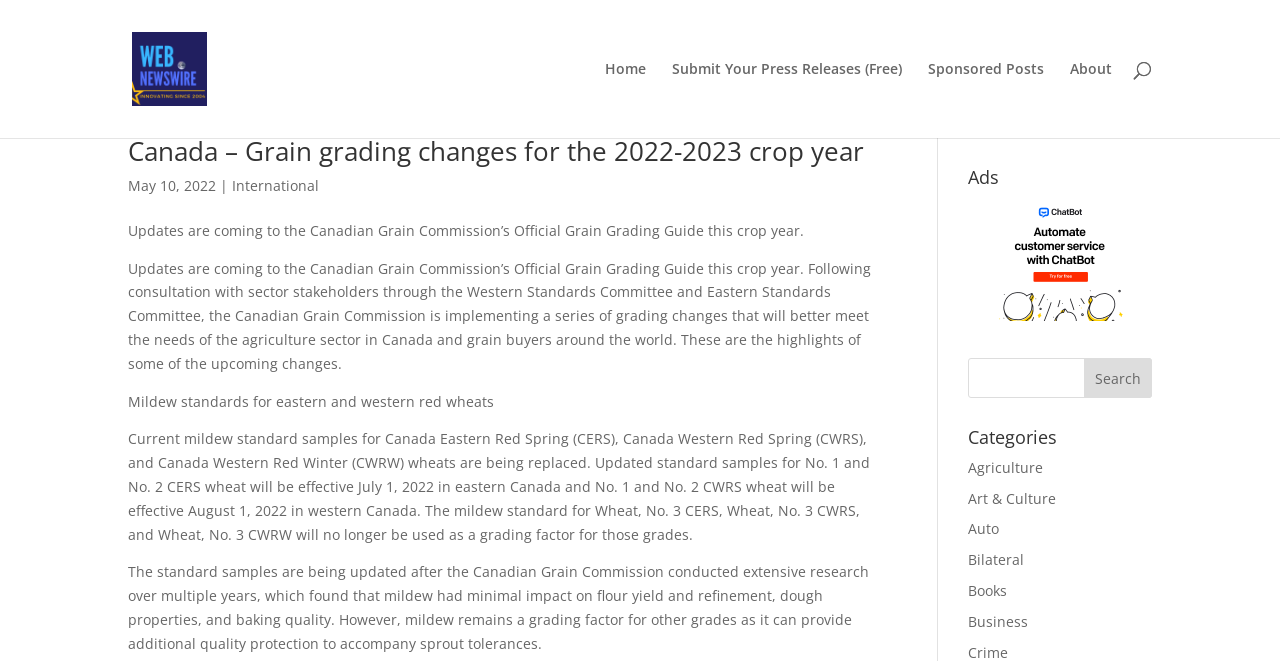Describe all the significant parts and information present on the webpage.

The webpage is titled "Grain | Webnewswire" and appears to be a news or press release website. At the top, there is a logo image and a link to "Webnewswire" on the left, accompanied by a search bar that spans most of the width of the page. Below this, there are five navigation links: "Home", "Submit Your Press Releases (Free)", "Sponsored Posts", and "About", arranged horizontally.

The main content of the page is a news article with the title "Canada – Grain grading changes for the 2022-2023 crop year". The article has a link to the full story, and is accompanied by a date "May 10, 2022" and a category label "International". The article text describes updates to the Canadian Grain Commission's Official Grain Grading Guide, including changes to mildew standards for certain types of wheat.

To the right of the article, there is a section labeled "Ads" with a banner advertisement. Below this, there is a search bar and a "Search" button. Further down, there is a section labeled "Categories" with a list of links to various categories, including "Agriculture", "Art & Culture", "Auto", and others.

Overall, the webpage appears to be a news or press release website with a focus on grain-related news and information.